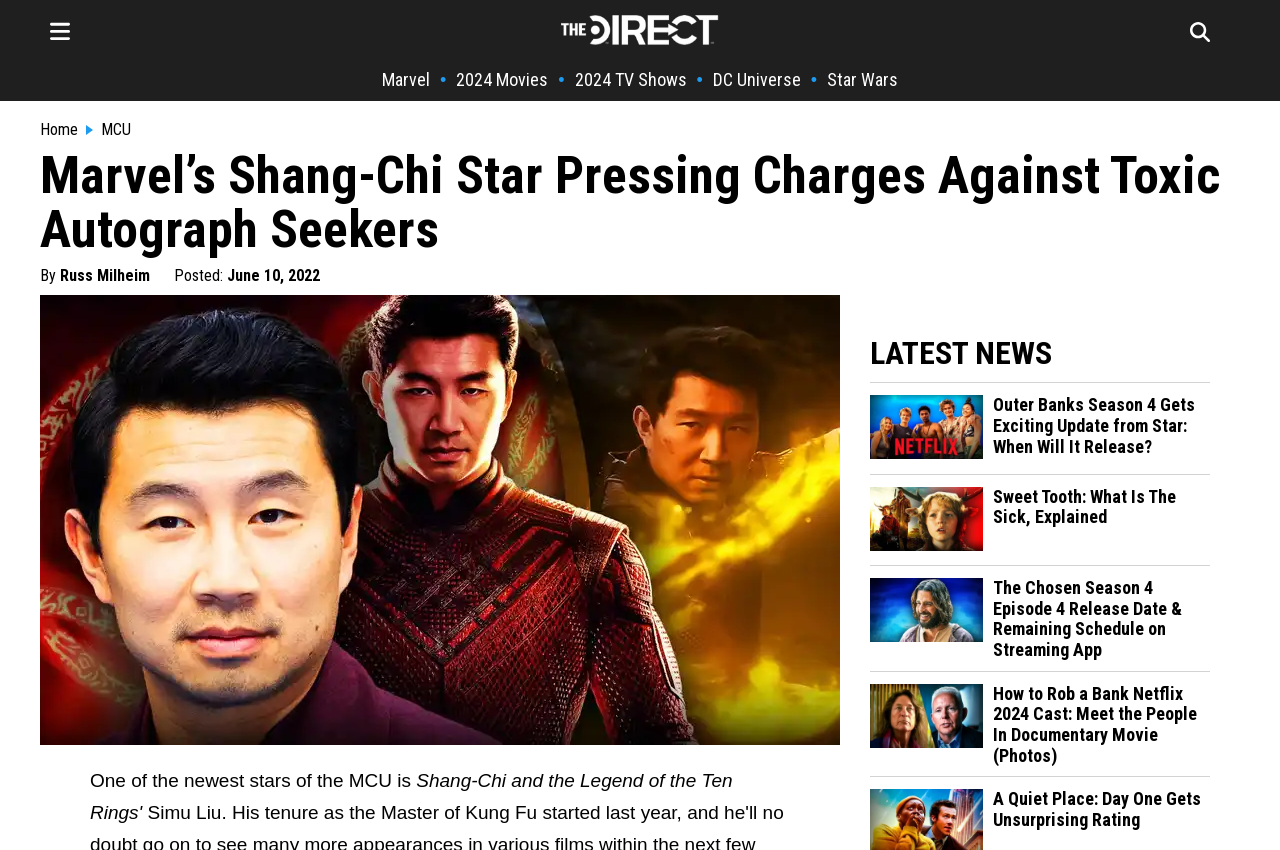Please find the bounding box coordinates of the element that must be clicked to perform the given instruction: "Contact us via email". The coordinates should be four float numbers from 0 to 1, i.e., [left, top, right, bottom].

None